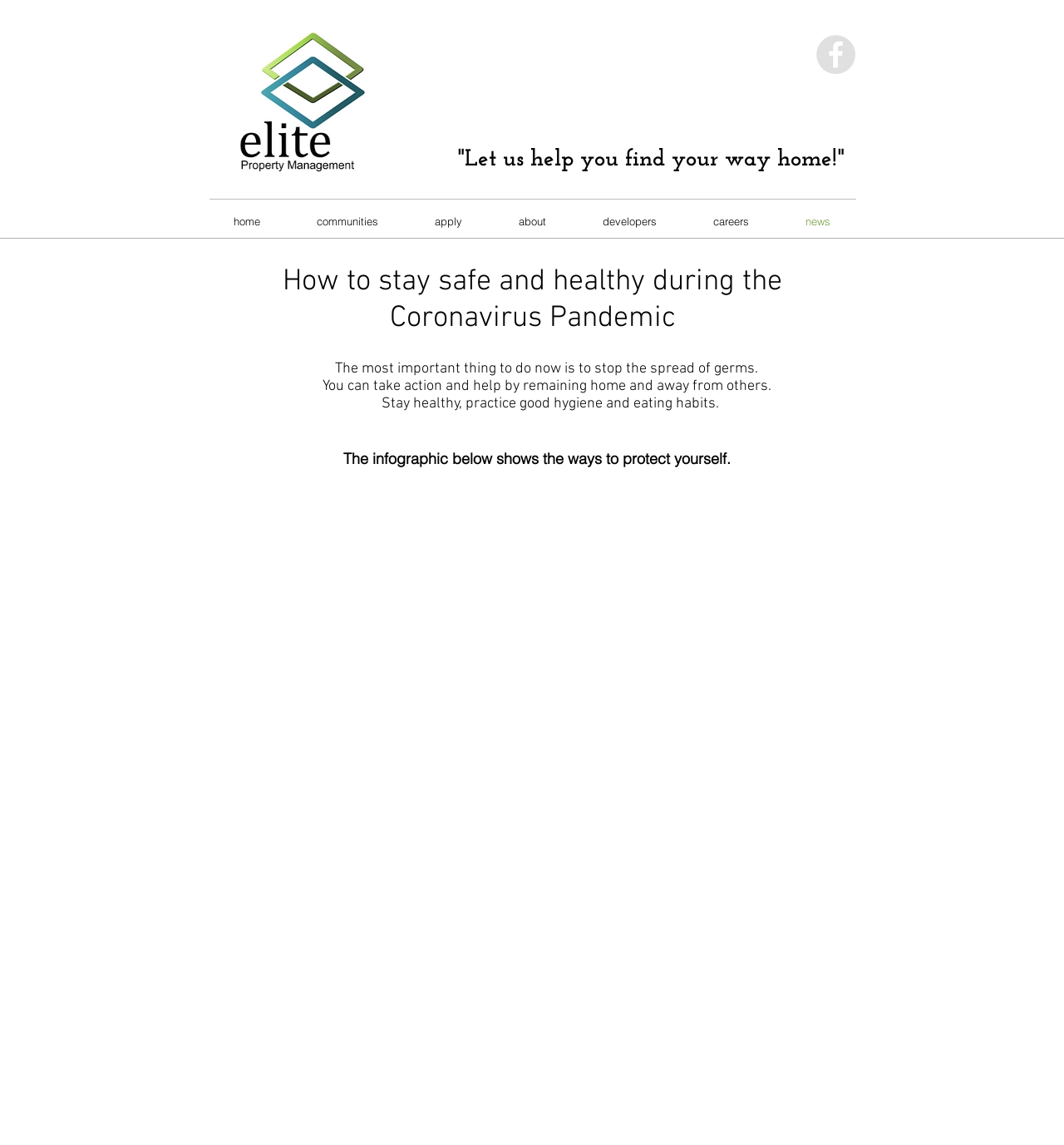Using the information in the image, could you please answer the following question in detail:
What is the main topic of this webpage?

Based on the webpage content, especially the headings and the infographic description, it is clear that the main topic of this webpage is about stopping the spread of germs, particularly during the Coronavirus Pandemic.